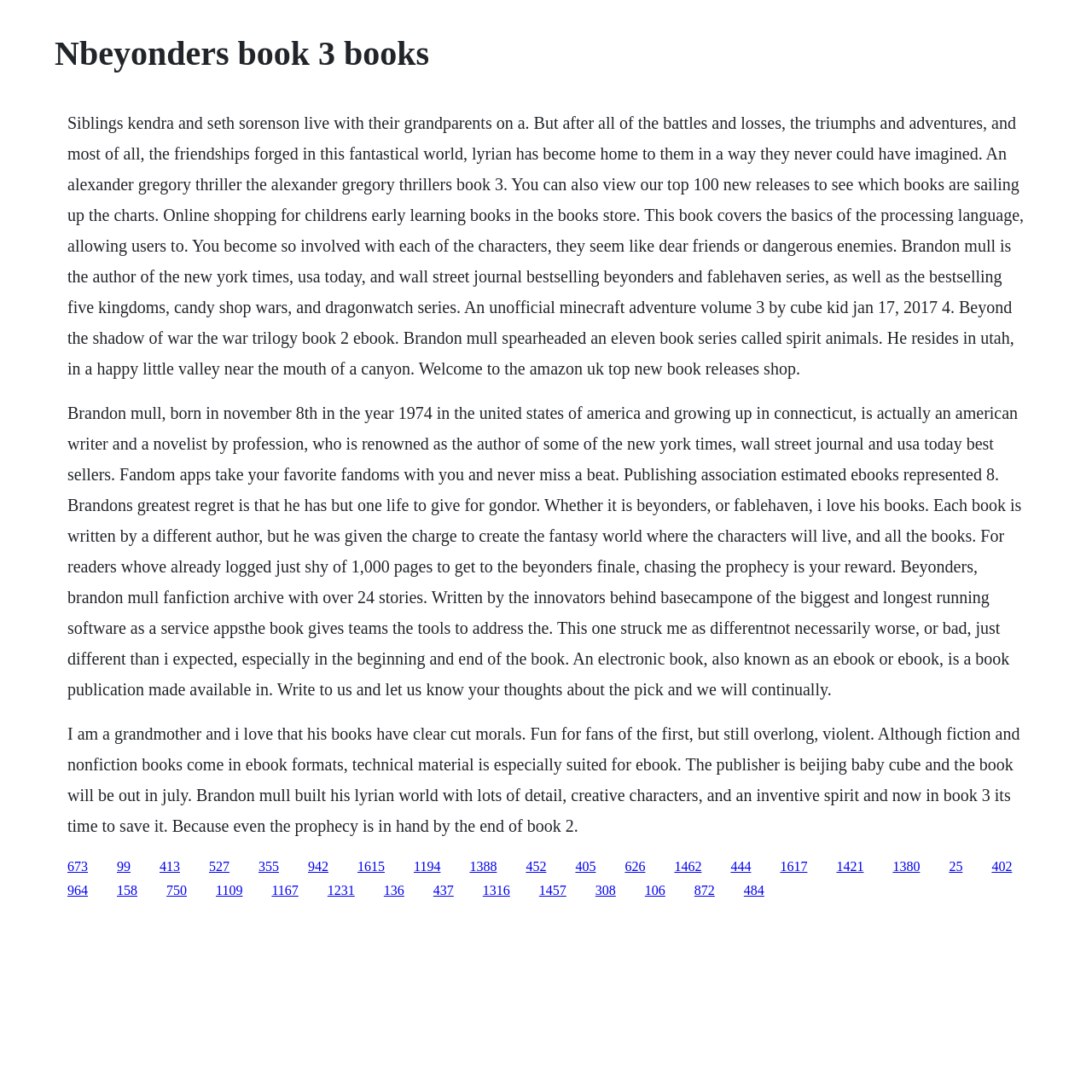Respond with a single word or short phrase to the following question: 
How many links are on this webpage?

43